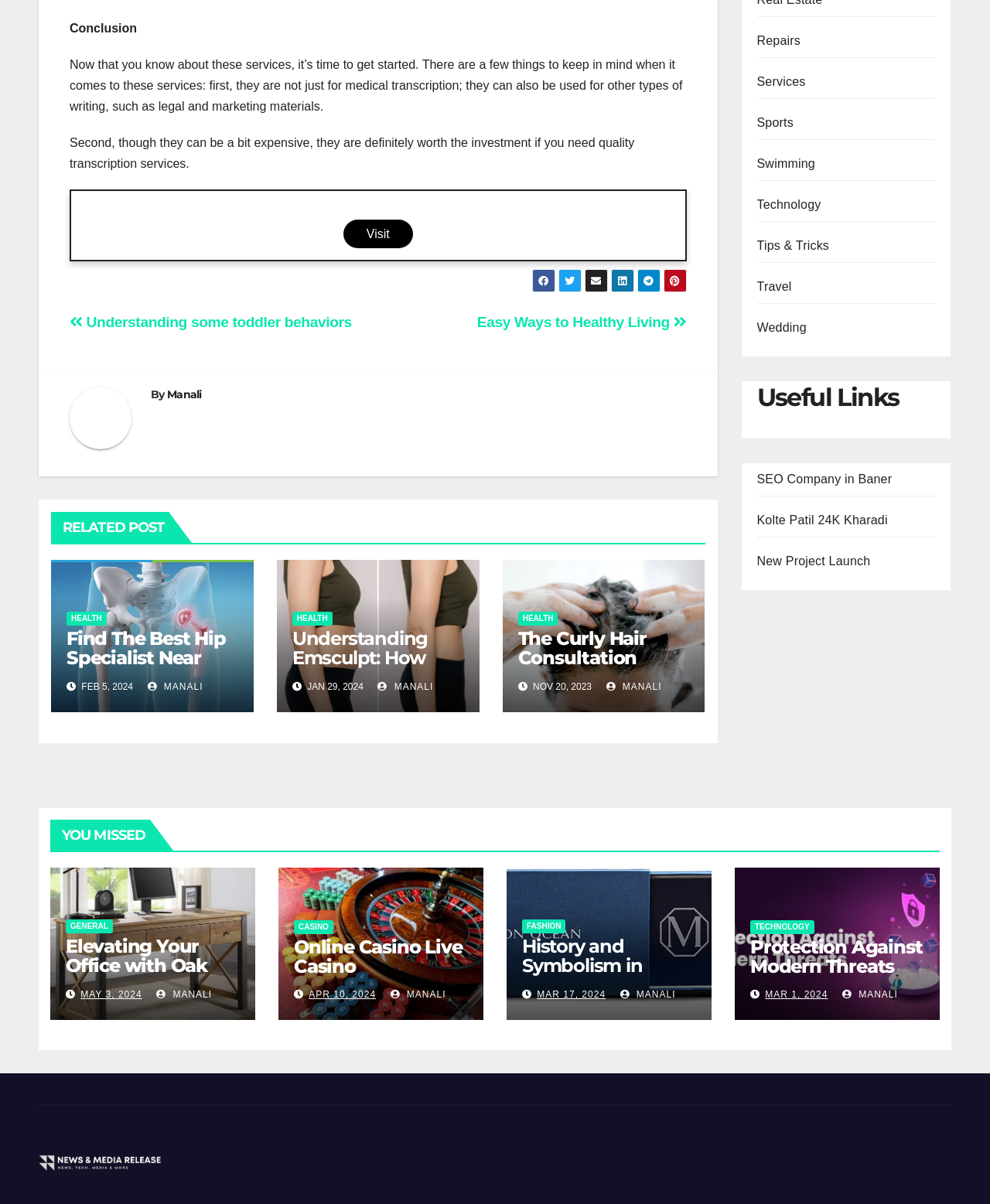How many sections are there in the webpage?
Based on the image, please offer an in-depth response to the question.

I identified the different sections in the webpage, which are the main content section, the 'RELATED POST' section, the 'Useful Links' section, and the 'YOU MISSED' section. There are 4 sections in total.